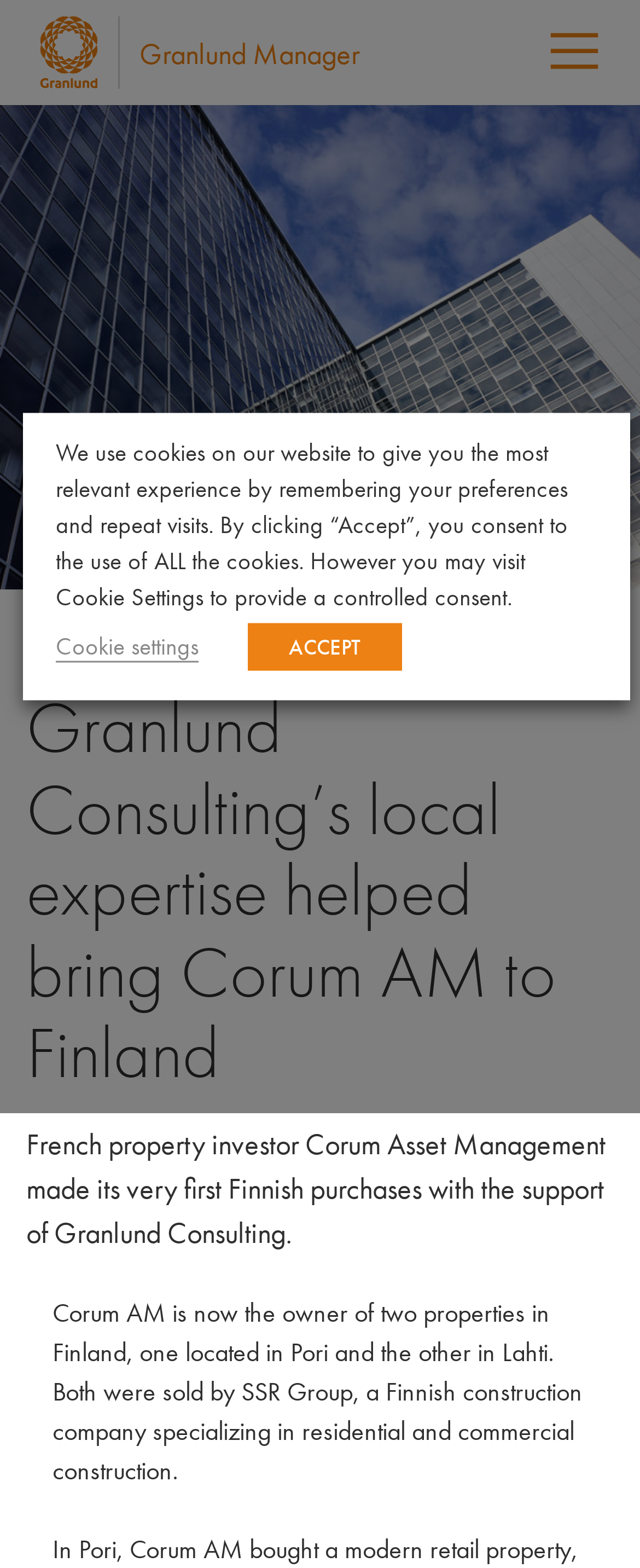Refer to the image and provide a thorough answer to this question:
What is the name of the Finnish construction company mentioned on the webpage?

The webpage states that 'Both were sold by SSR Group, a Finnish construction company specializing in residential and commercial construction.' Therefore, the name of the Finnish construction company mentioned on the webpage is SSR Group.